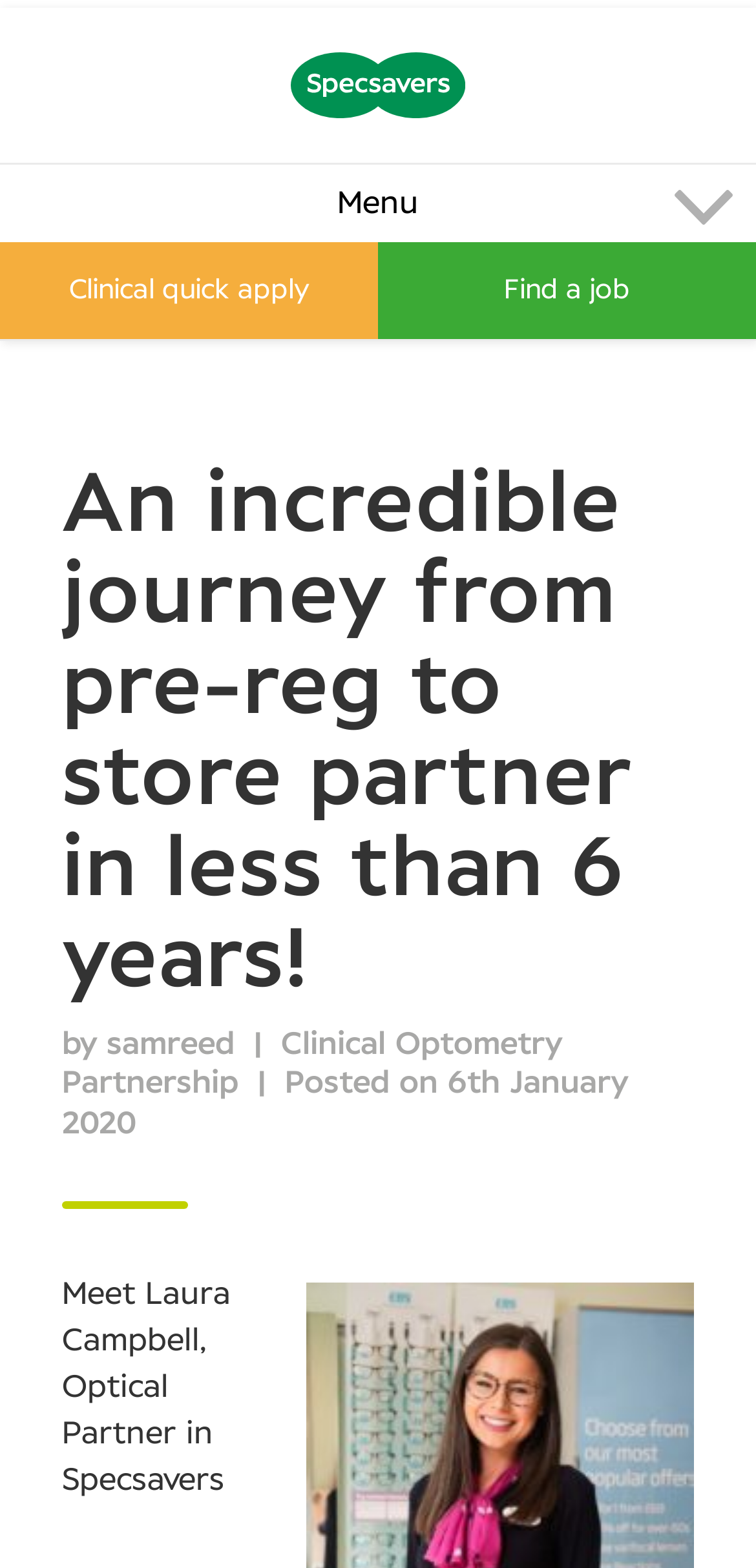Refer to the image and provide an in-depth answer to the question:
What is the name of the author of the article?

The webpage mentions the author's name as 'samreed' in the breadcrumb navigation, which suggests that Sam Reed is the author of the article.